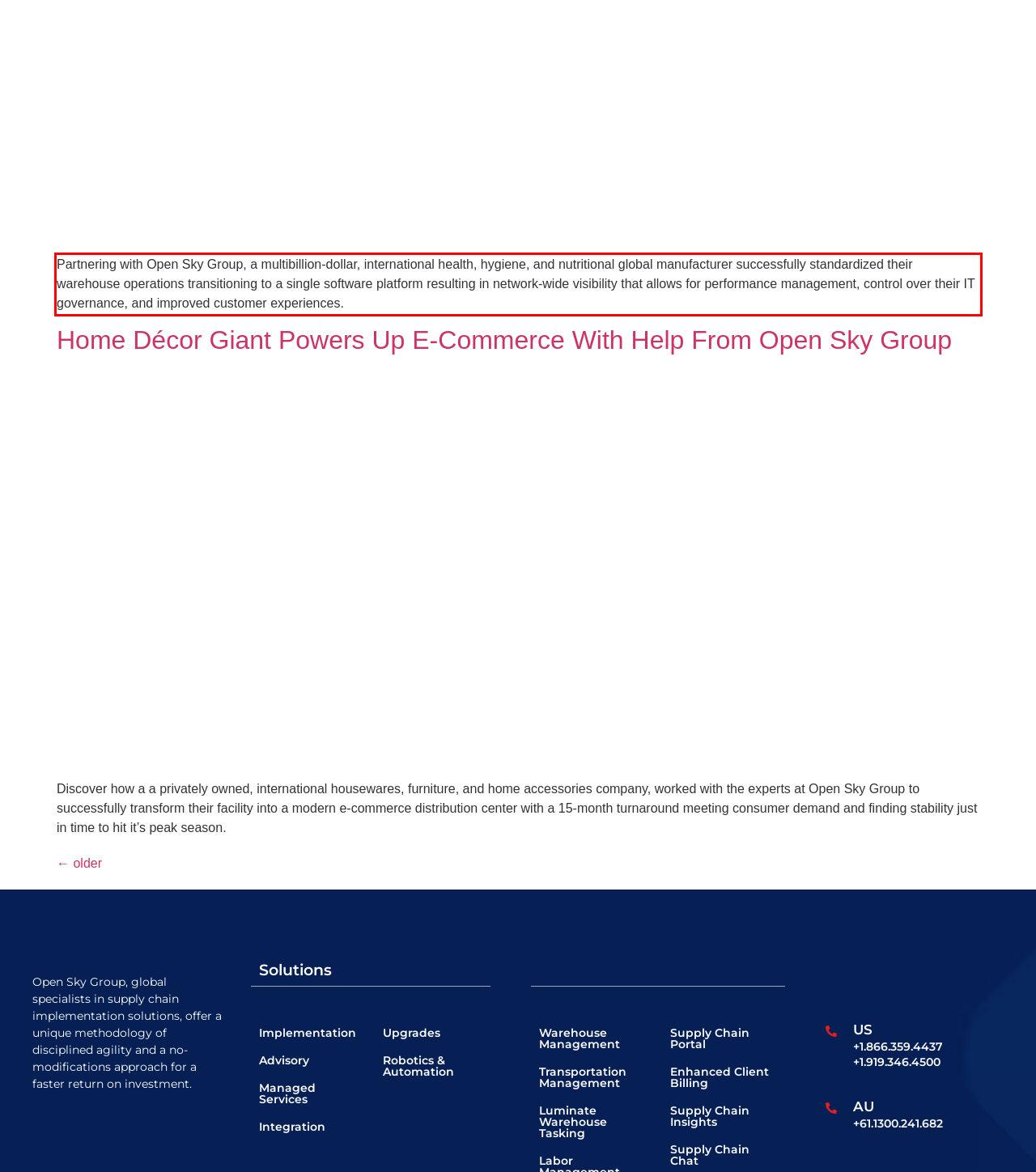Review the screenshot of the webpage and recognize the text inside the red rectangle bounding box. Provide the extracted text content.

Partnering with Open Sky Group, a multibillion-dollar, international health, hygiene, and nutritional global manufacturer successfully standardized their warehouse operations transitioning to a single software platform resulting in network-wide visibility that allows for performance management, control over their IT governance, and improved customer experiences.